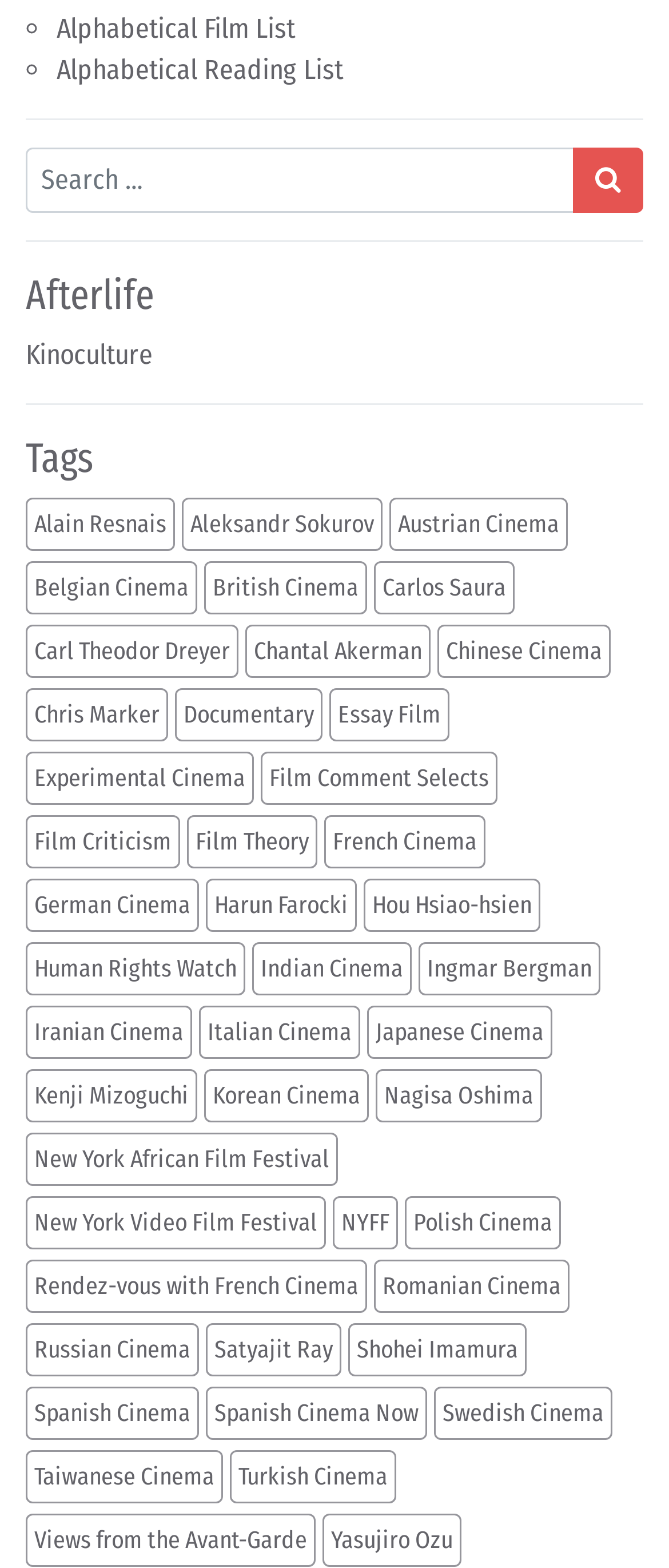Locate the UI element described by NYFF in the provided webpage screenshot. Return the bounding box coordinates in the format (top-left x, top-left y, bottom-right x, bottom-right y), ensuring all values are between 0 and 1.

[0.497, 0.763, 0.595, 0.797]